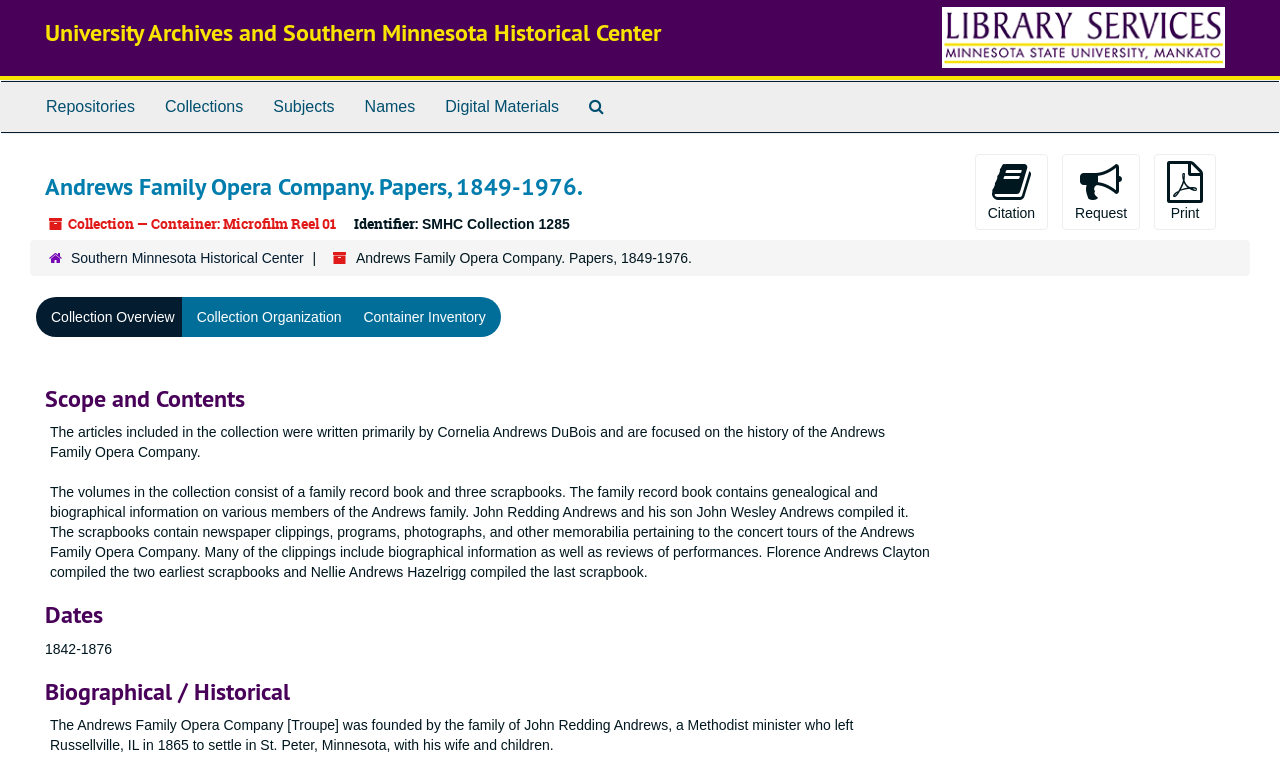Could you locate the bounding box coordinates for the section that should be clicked to accomplish this task: "View book reviews".

None